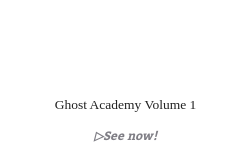What does the prompt '▷See now!' suggest?
Use the information from the screenshot to give a comprehensive response to the question.

The prompt '▷See now!' is likely guiding readers to additional information or purchase options related to the book, suggesting that it is a call to action for readers to explore more about the graphic novel.